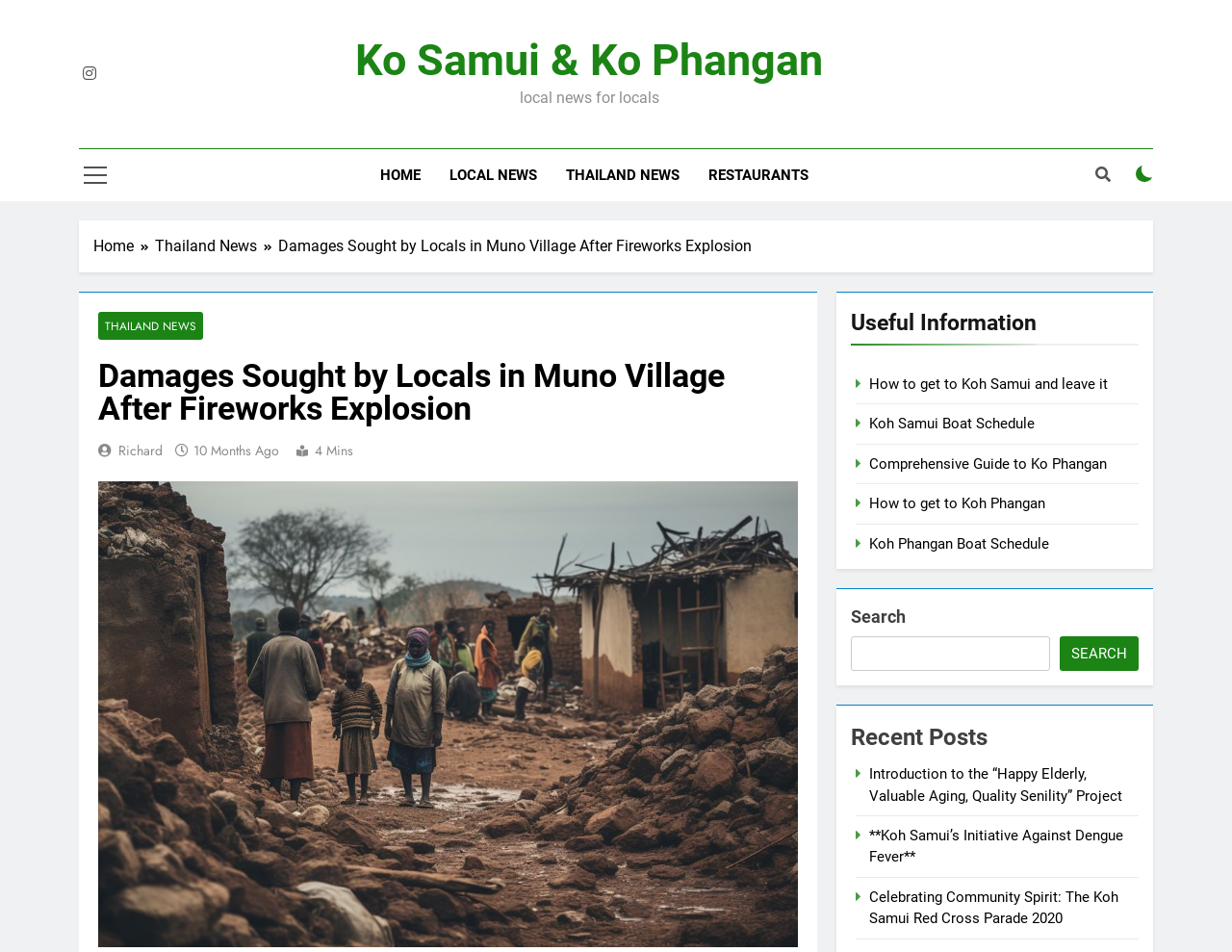Identify the primary heading of the webpage and provide its text.

Damages Sought by Locals in Muno Village After Fireworks Explosion